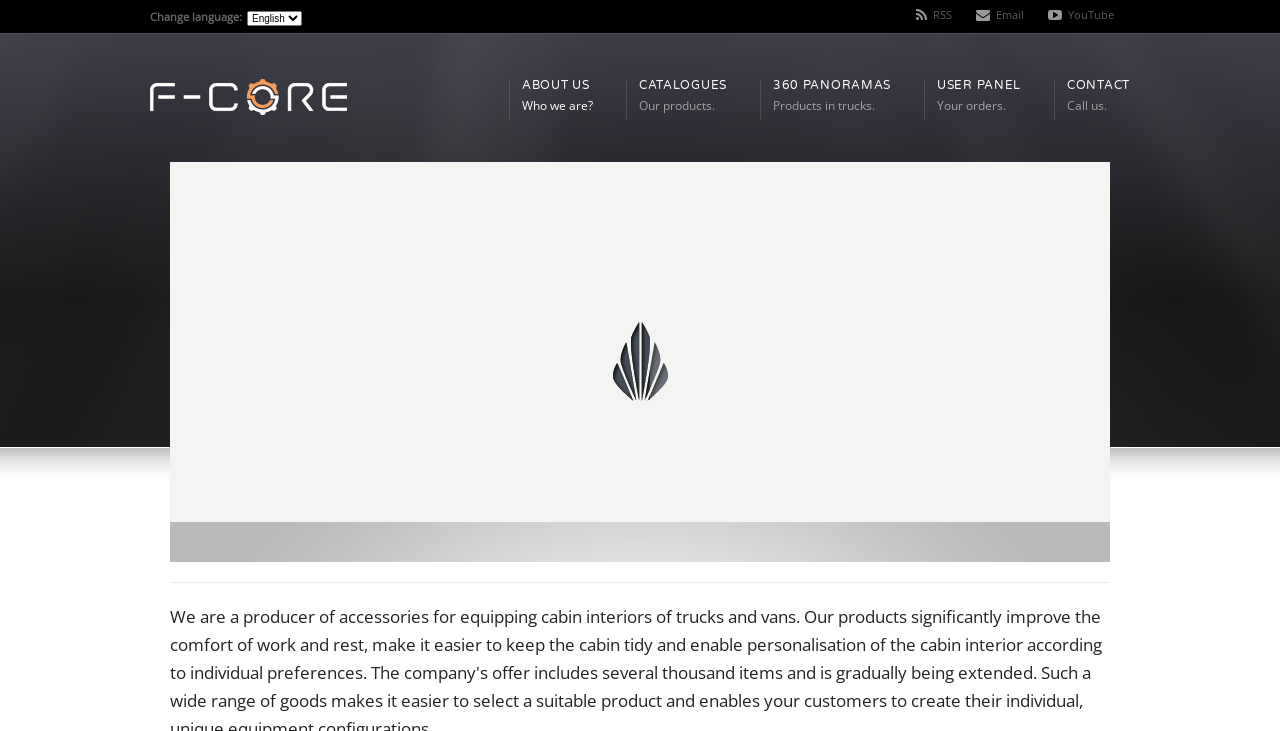Find the bounding box coordinates of the element you need to click on to perform this action: 'Subscribe to RSS'. The coordinates should be represented by four float values between 0 and 1, in the format [left, top, right, bottom].

[0.716, 0.007, 0.745, 0.034]